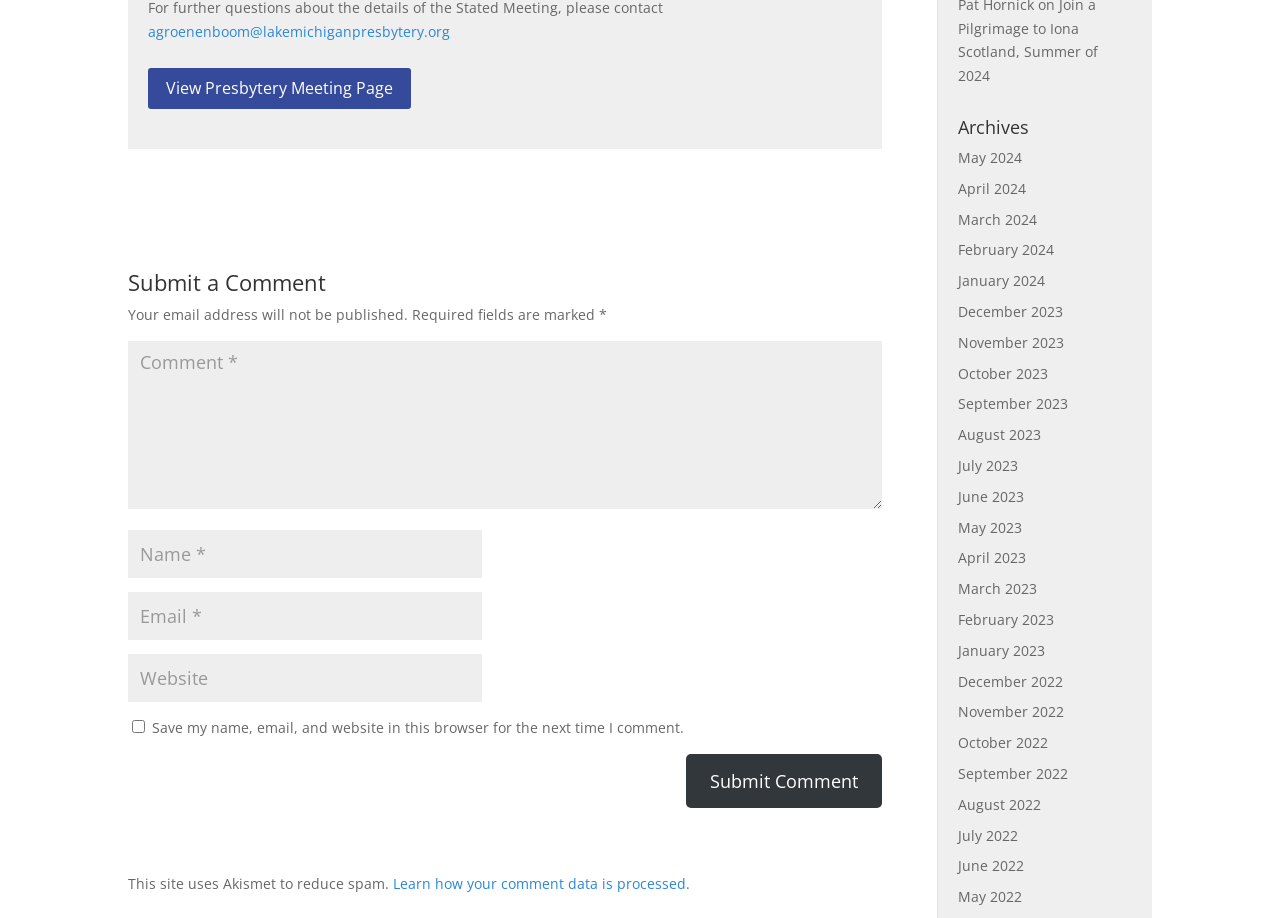Respond with a single word or phrase to the following question: What is the topic of the archives section?

Monthly archives